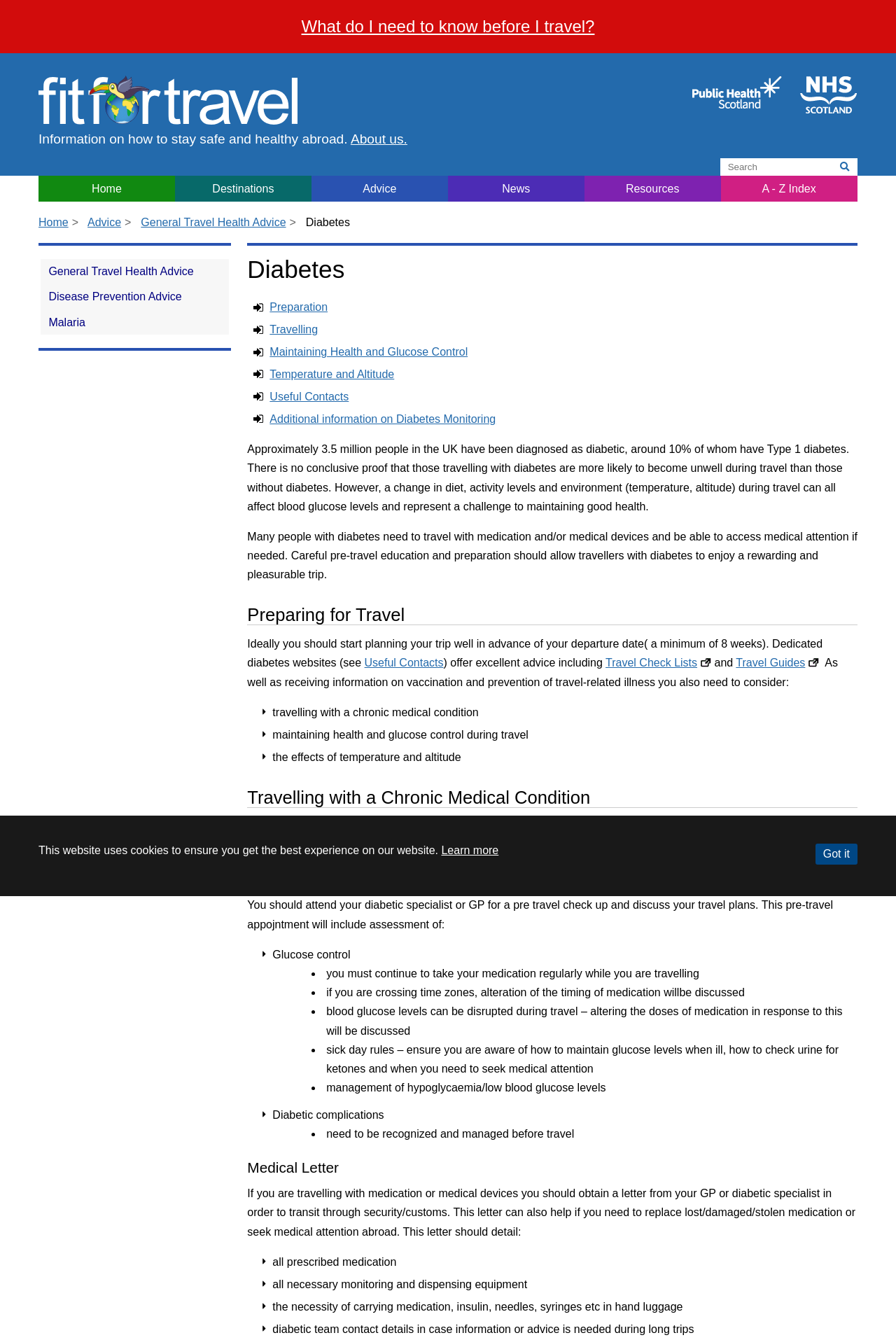Can you pinpoint the bounding box coordinates for the clickable element required for this instruction: "Click on 'Travel Check Lists'"? The coordinates should be four float numbers between 0 and 1, i.e., [left, top, right, bottom].

[0.676, 0.49, 0.778, 0.499]